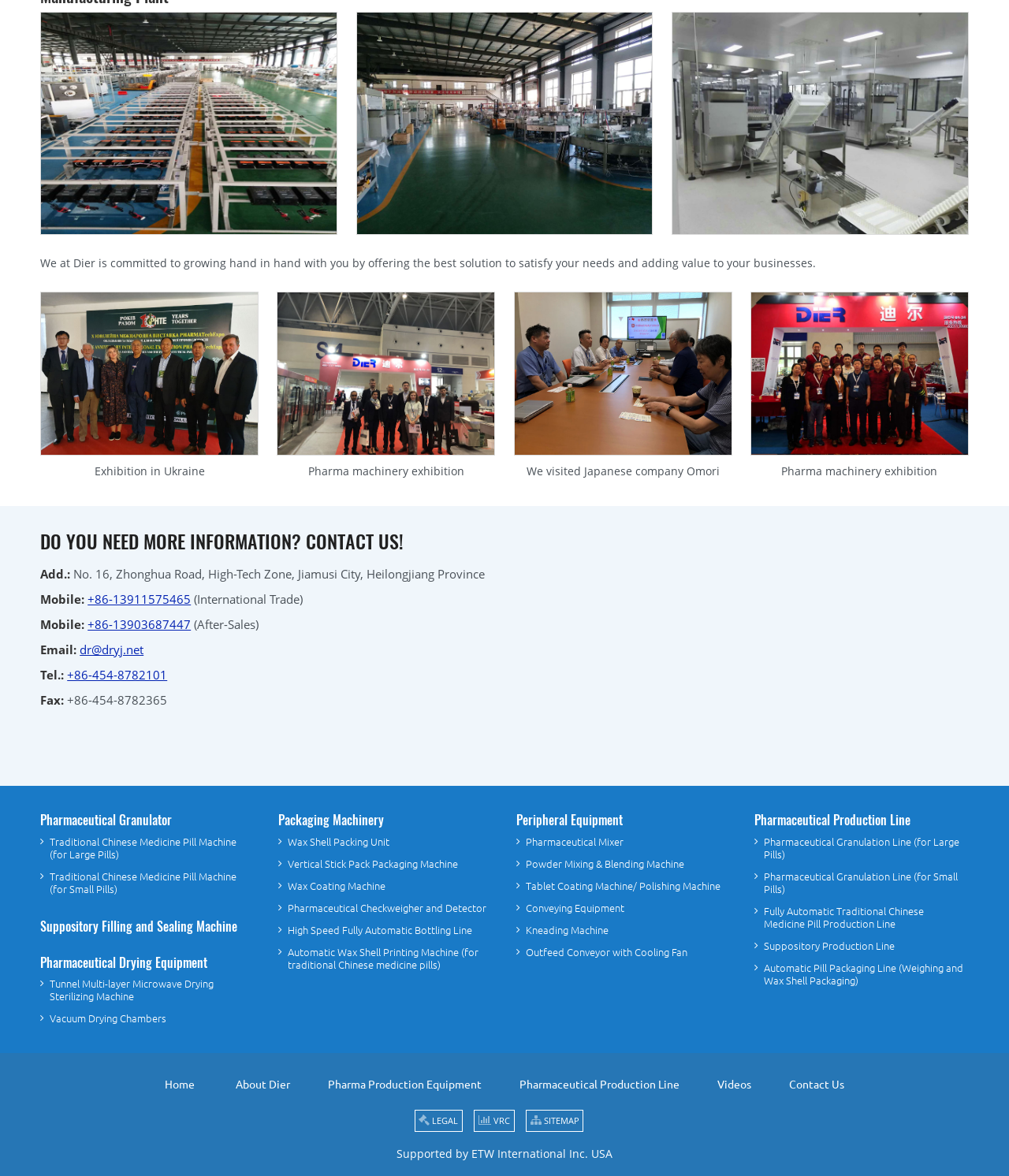Provide the bounding box coordinates of the UI element this sentence describes: "Pharmaceutical Checkweigher and Detector".

[0.276, 0.766, 0.484, 0.783]